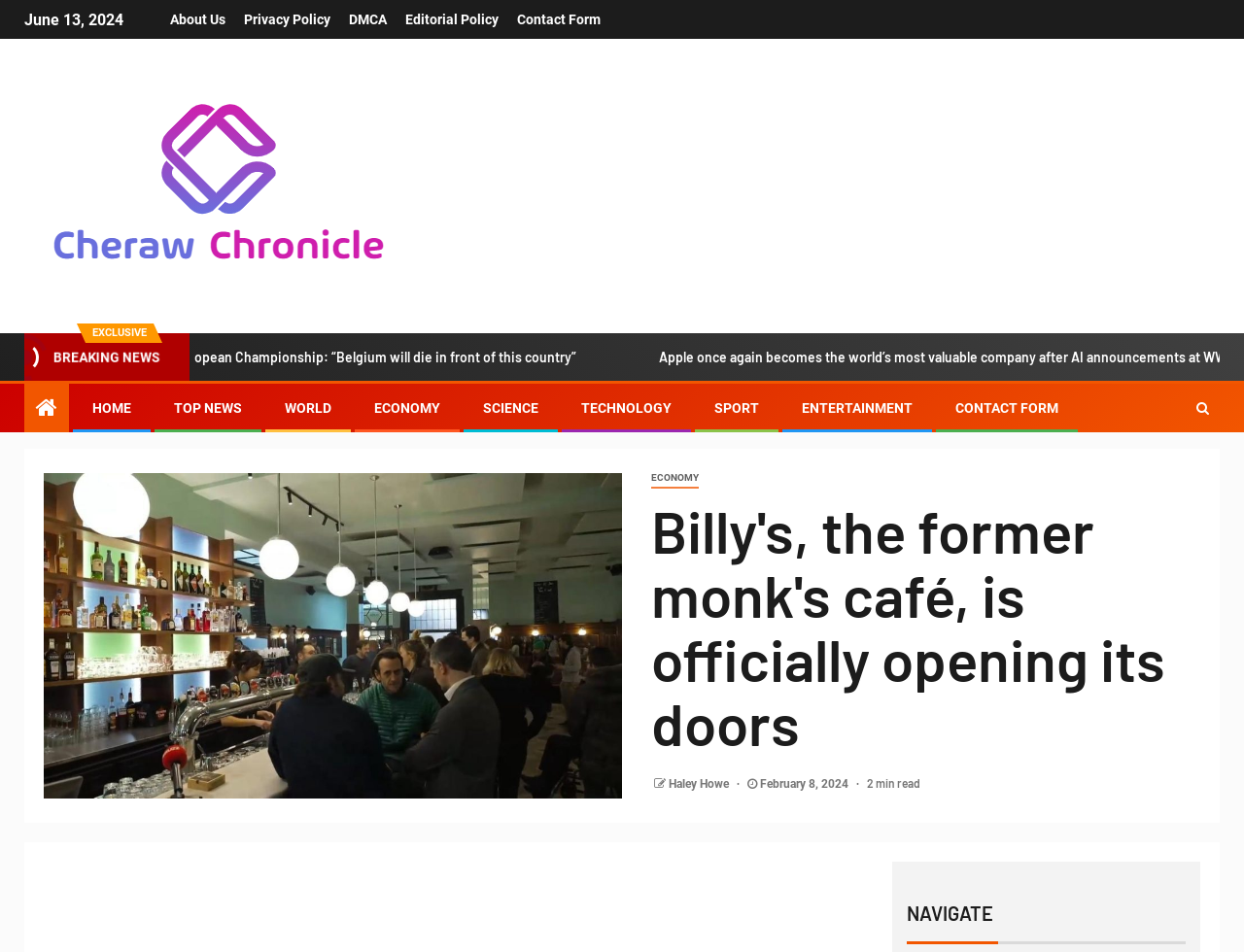Determine the bounding box coordinates of the clickable region to follow the instruction: "contact us".

[0.416, 0.013, 0.483, 0.029]